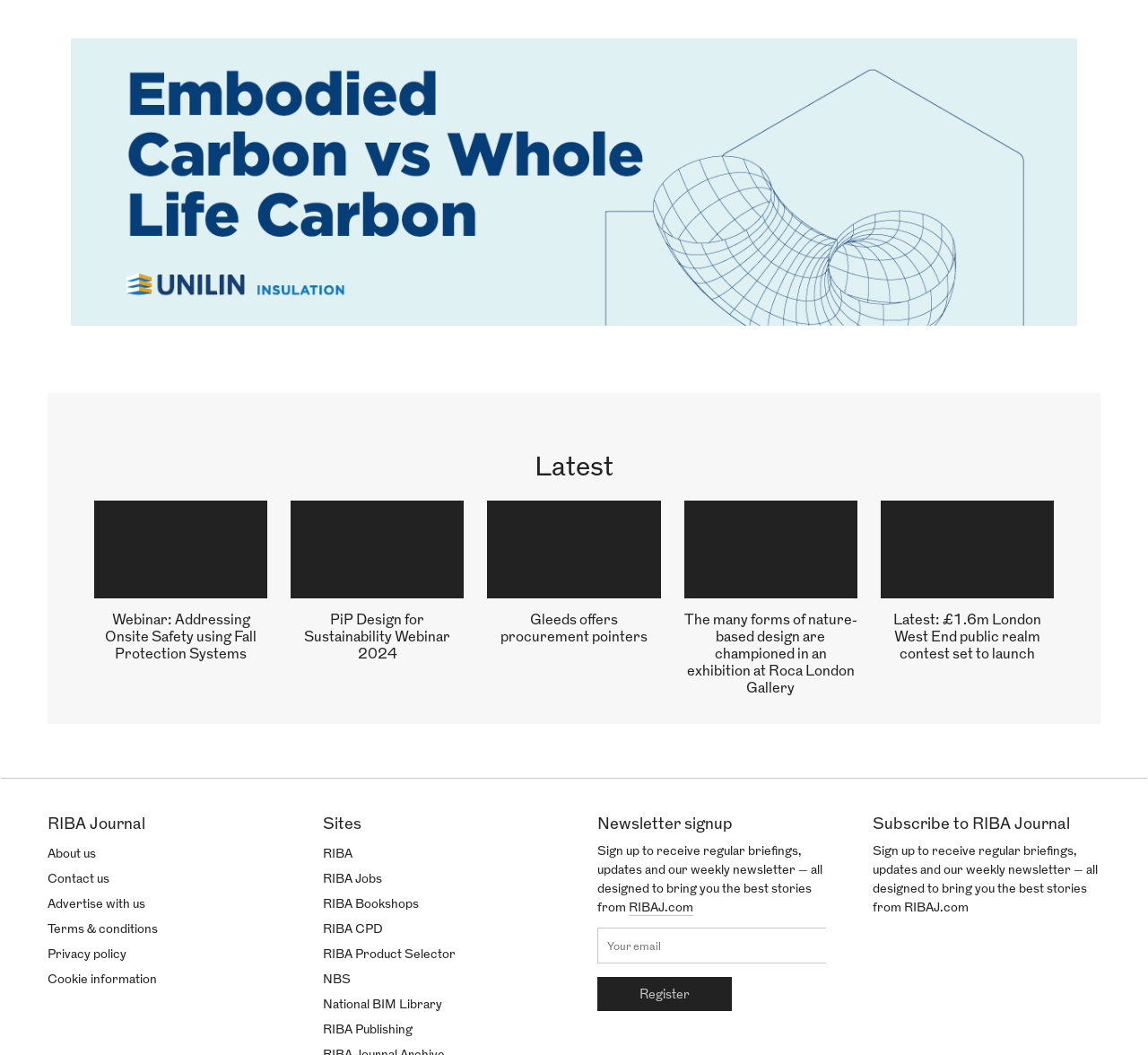Determine the bounding box coordinates of the UI element that matches the following description: "Privacy policy". The coordinates should be four float numbers between 0 and 1 in the format [left, top, right, bottom].

[0.041, 0.899, 0.11, 0.912]